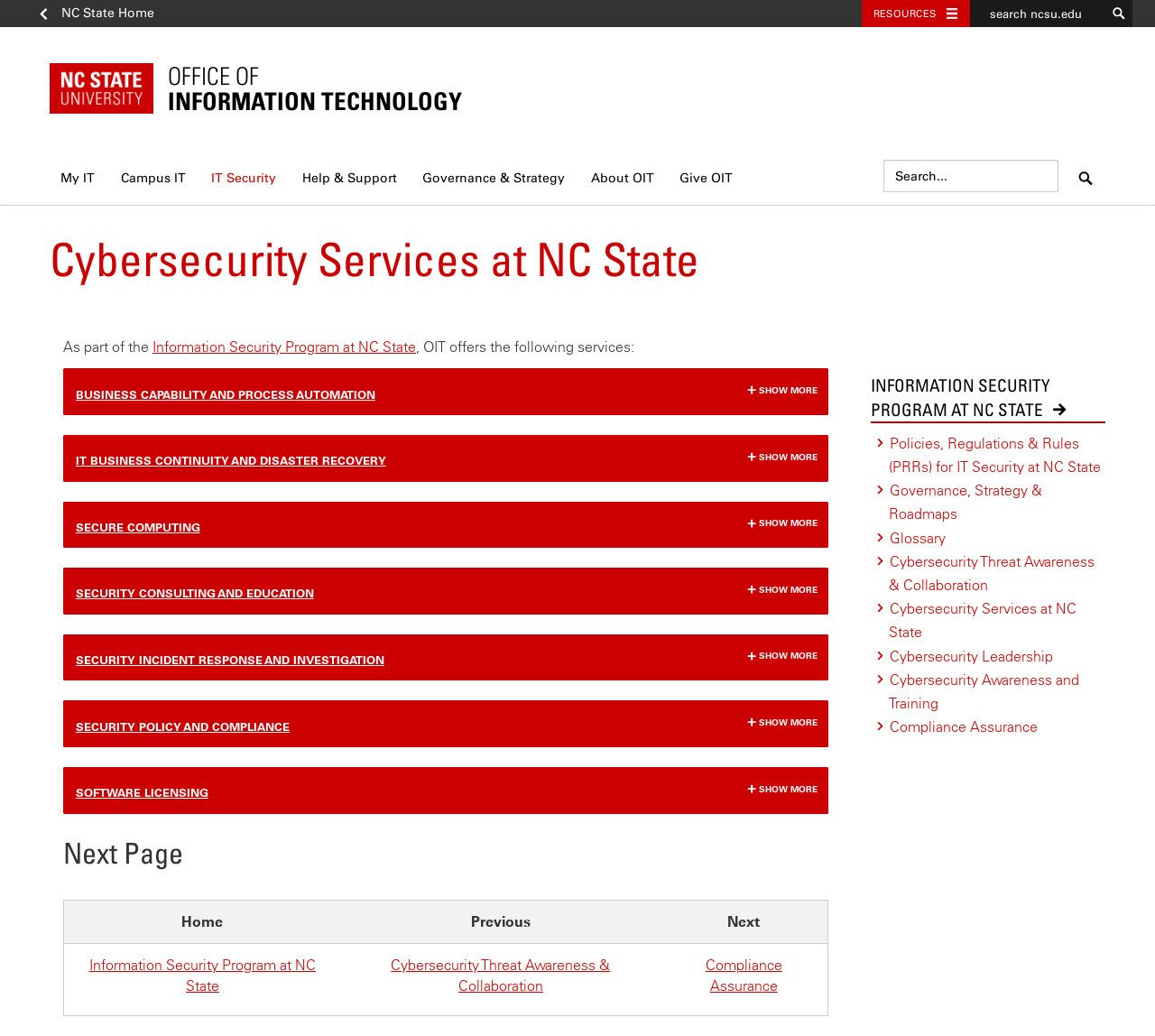Describe the webpage meticulously, covering all significant aspects.

The webpage is about Cybersecurity Services at NC State – Office of Information Technology. At the top, there is a navigation bar with links to NC State Home, Toggle resources, and a search bar. Below the navigation bar, there is a section with links to My IT, Campus IT, IT Security, Help & Support, Governance & Strategy, About OIT, and Give OIT.

The main content of the webpage is divided into sections. The first section has a heading "Cybersecurity Services at NC State" and describes the services offered by the Office of Information Technology. Below this section, there are several headings with buttons to show more information about each service, including Business Capability and Process Automation, IT Business Continuity and Disaster Recovery, Secure Computing, Security Consulting and Education, Security Incident Response and Investigation, Security Policy and Compliance, and Software Licensing.

On the right side of the page, there is a section with links to related pages, including Information Security Program at NC State, Policies, Regulations & Rules (PRRs) for IT Security at NC State, Governance, Strategy & Roadmaps, Glossary, Cybersecurity Threat Awareness & Collaboration, Cybersecurity Services at NC State, Cybersecurity Leadership, Cybersecurity Awareness and Training, and Compliance Assurance.

At the bottom of the page, there is a table with links to navigate to the next page, as well as a section with links to related pages.